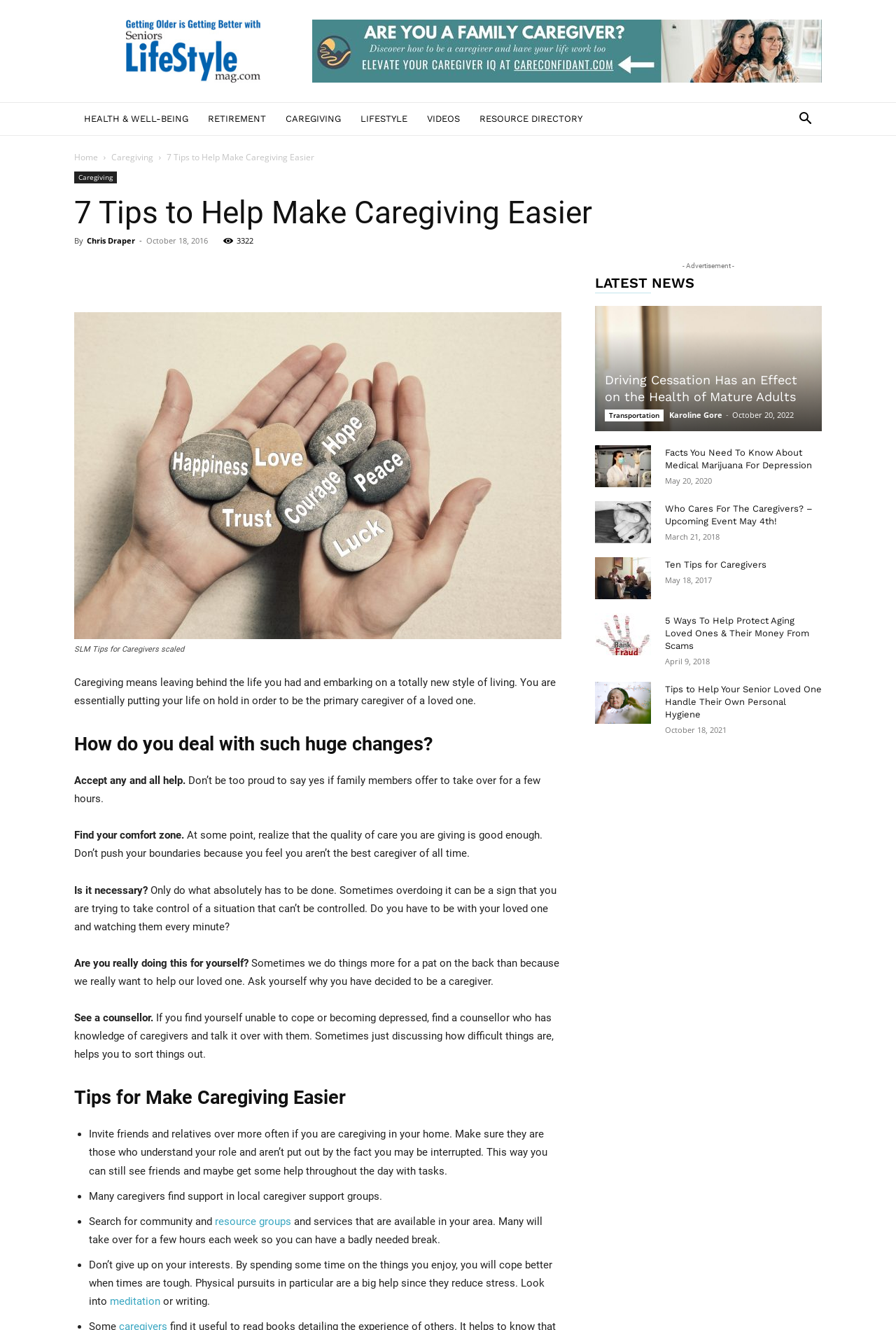Extract the main headline from the webpage and generate its text.

7 Tips to Help Make Caregiving Easier